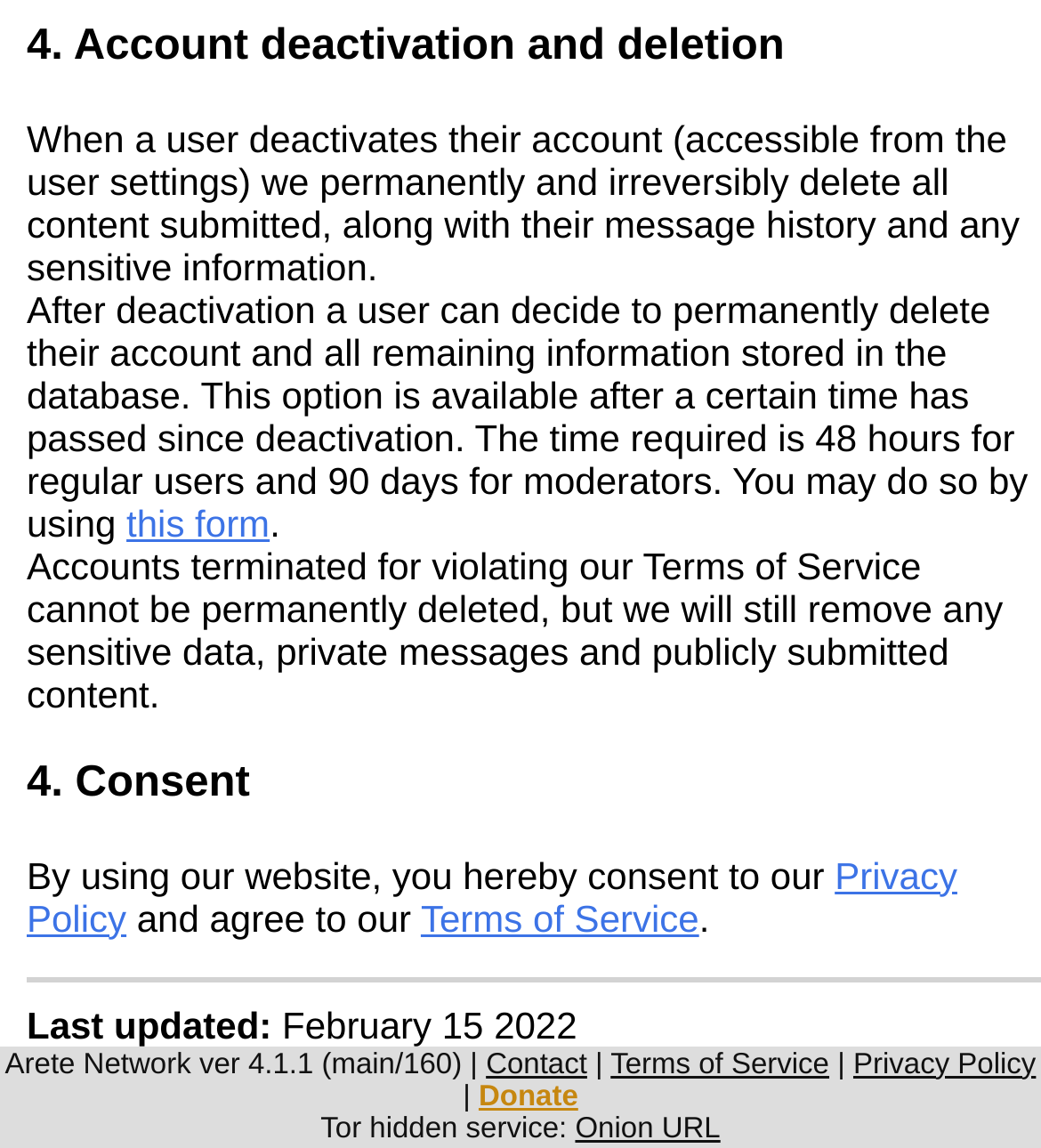What happens to user content when an account is deactivated?
Using the image, provide a concise answer in one word or a short phrase.

Permanently deleted